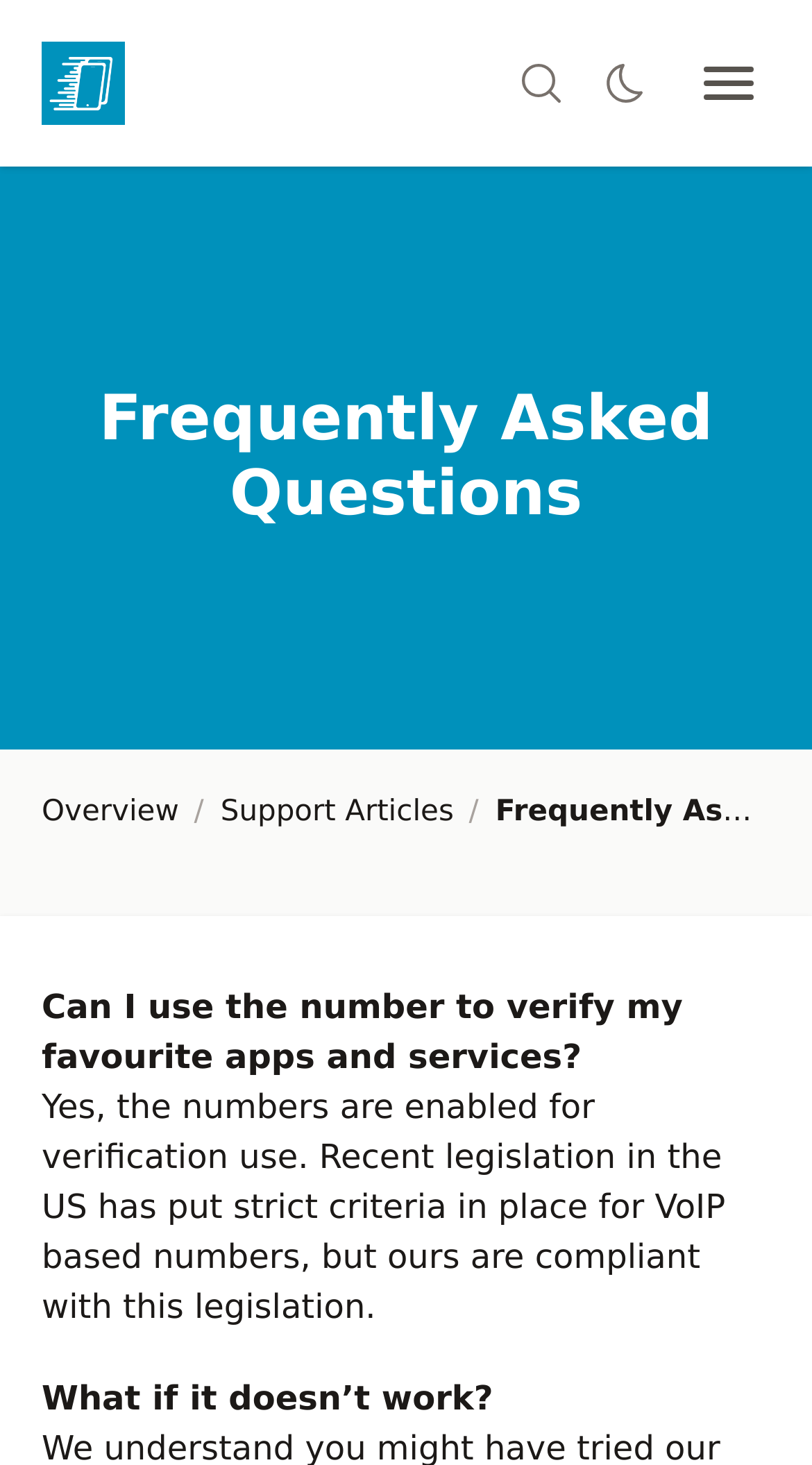Please find the top heading of the webpage and generate its text.

Frequently Asked Questions